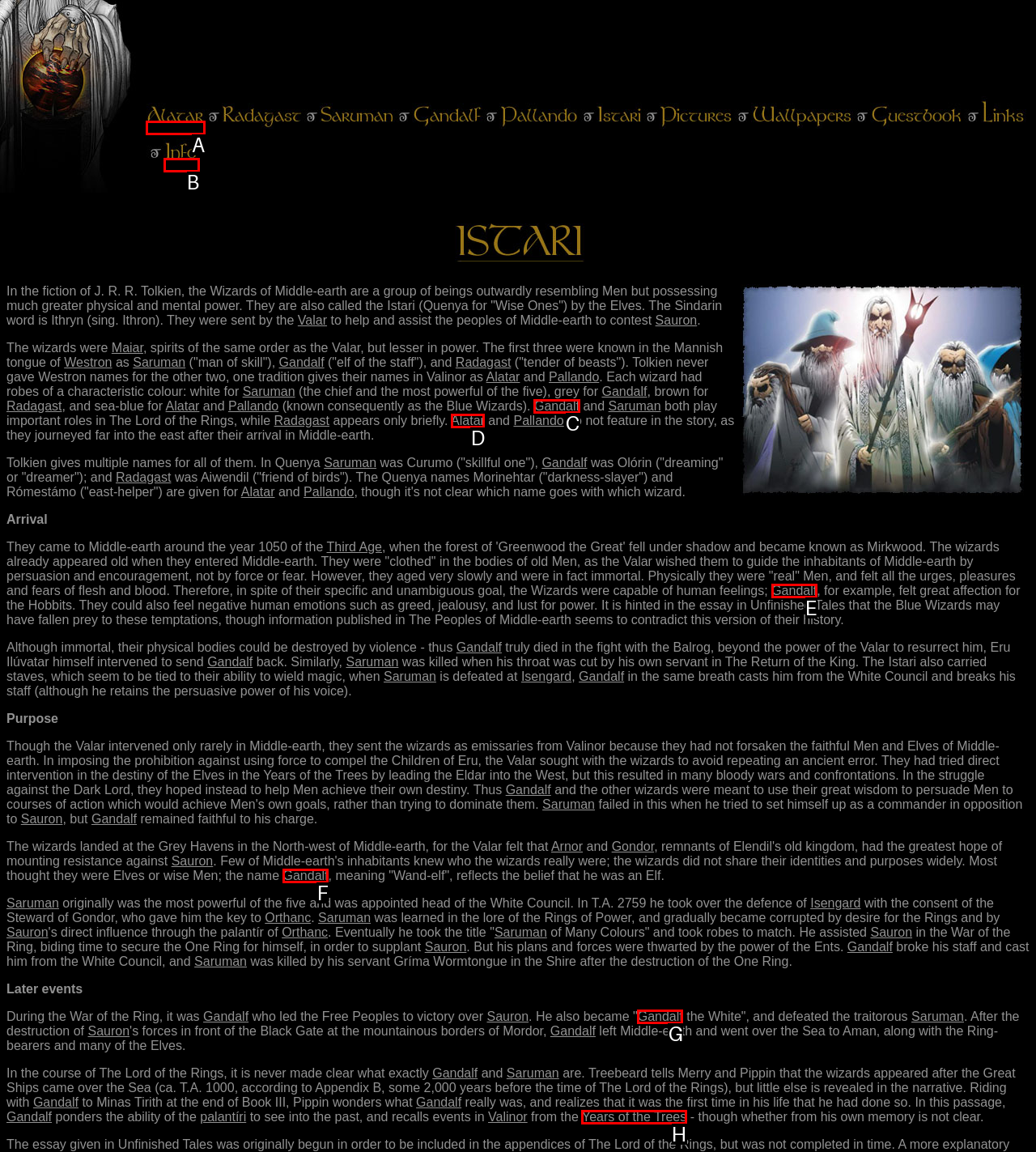Select the letter of the UI element you need to click on to fulfill this task: Click on Alatar. Write down the letter only.

A